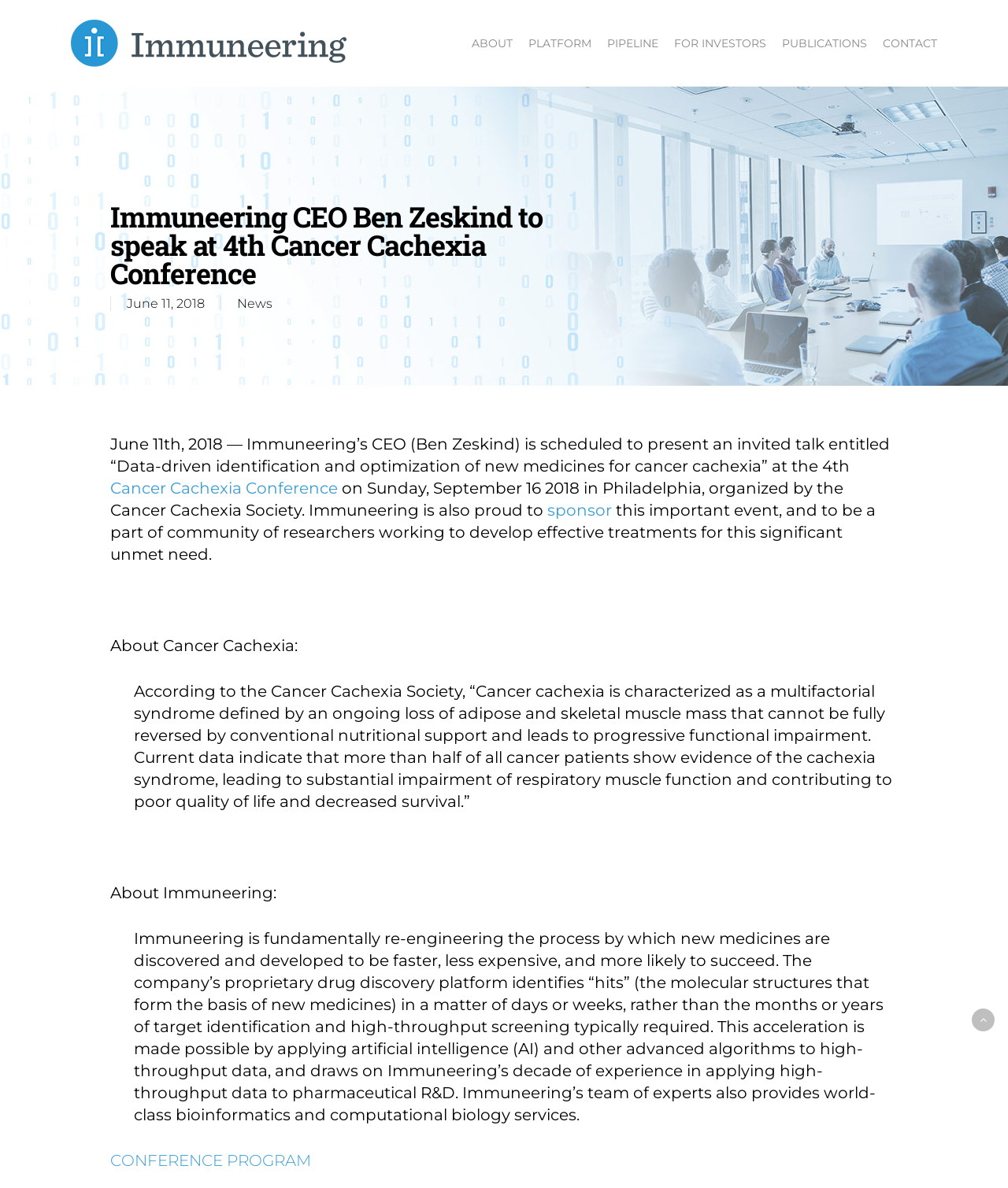Please identify the primary heading of the webpage and give its text content.

Immuneering CEO Ben Zeskind to speak at 4th Cancer Cachexia Conference